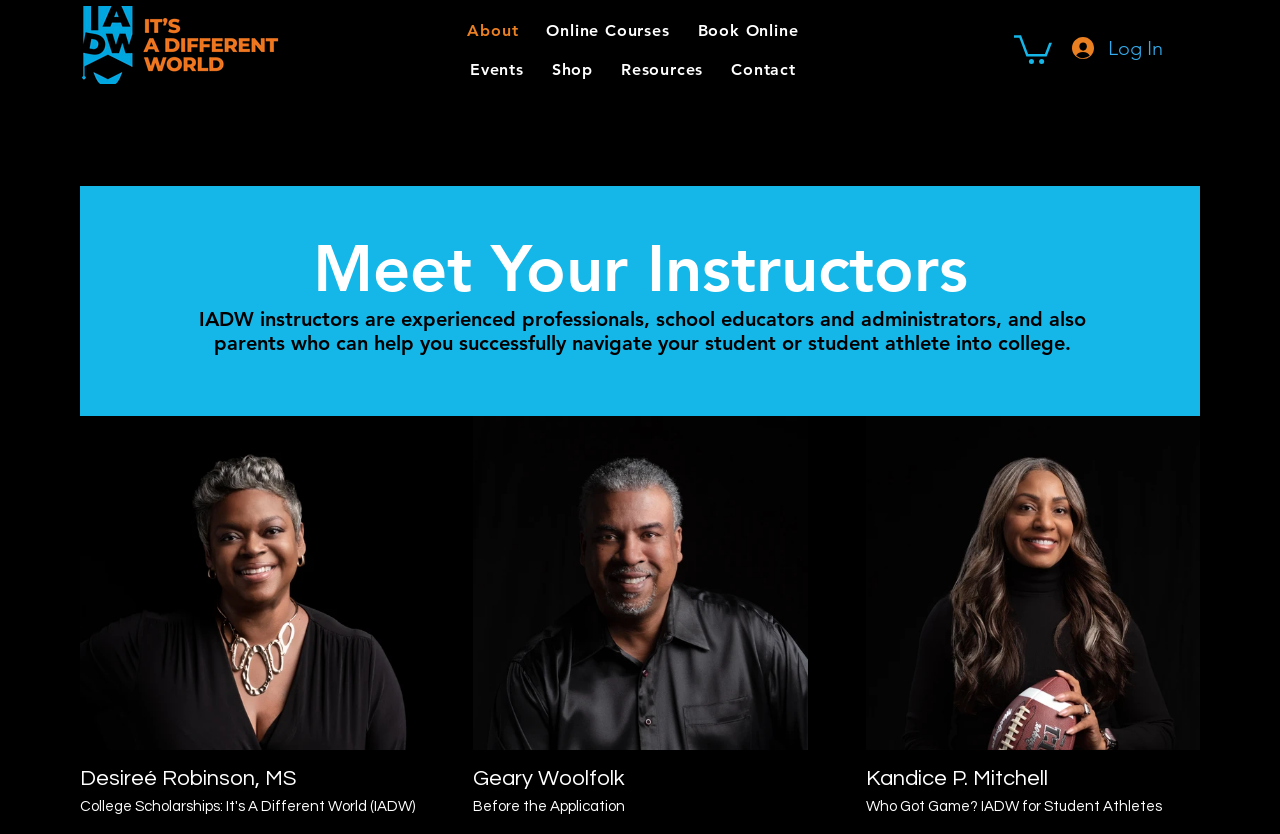Craft a detailed narrative of the webpage's structure and content.

The webpage is about IADW.Online, with a prominent IADW logo at the top left corner. Below the logo, there is a navigation menu with several links, including "About", "Online Courses", "Book Online", "Events", "Shop", "Resources", and "Contact". These links are arranged horizontally, with "About" on the left and "Contact" on the right.

On the top right corner, there are two buttons: a small button with an image, and a "Log In" button with an image. 

The main content of the webpage is divided into two sections. The first section has a heading "Meet Your Instructors" at the top, followed by a subheading that describes the qualifications of IADW instructors. 

The second section, titled "Our Instructors", displays three instructors' profiles. Each profile consists of an image and a text label with the instructor's name. The profiles are arranged vertically, with Desireé Robinson's profile on the left, Geary Woolfolk's in the middle, and Kandice P. Mitchell's on the right. Below each image, there is a brief description of the instructor's expertise or the services they offer.